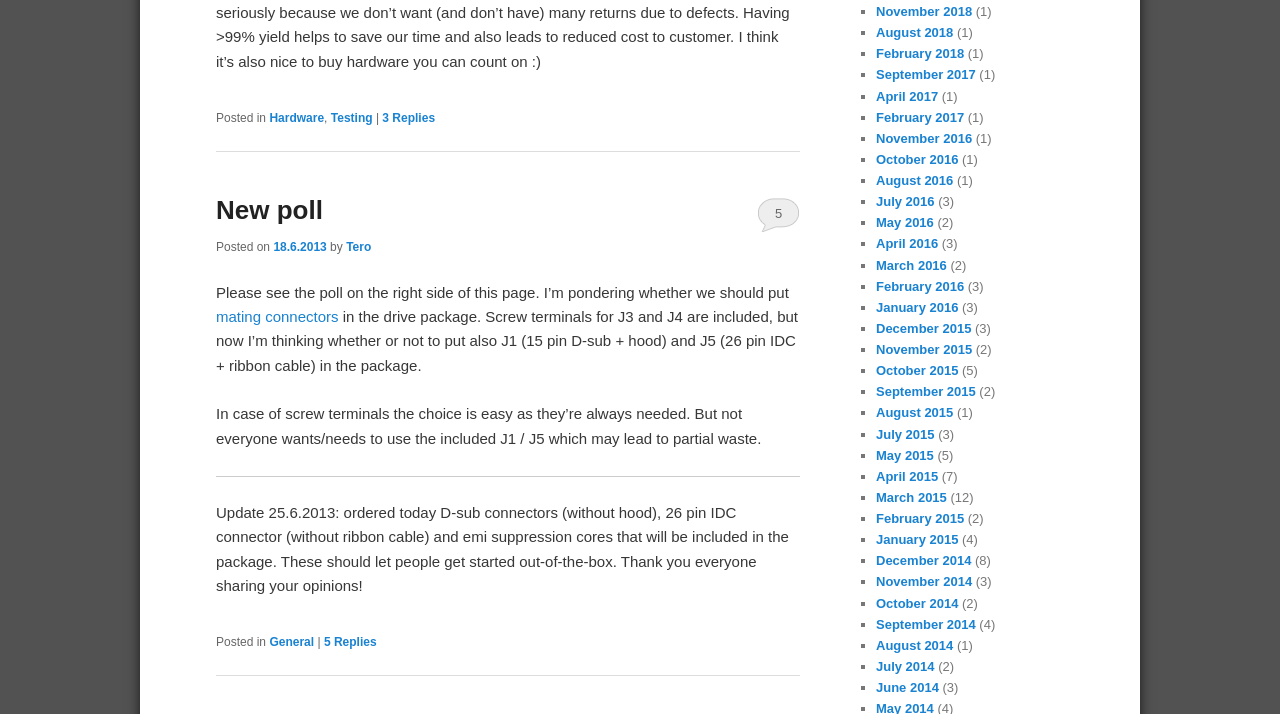Locate the bounding box coordinates of the element I should click to achieve the following instruction: "Click on the 'New poll' link".

[0.169, 0.274, 0.252, 0.316]